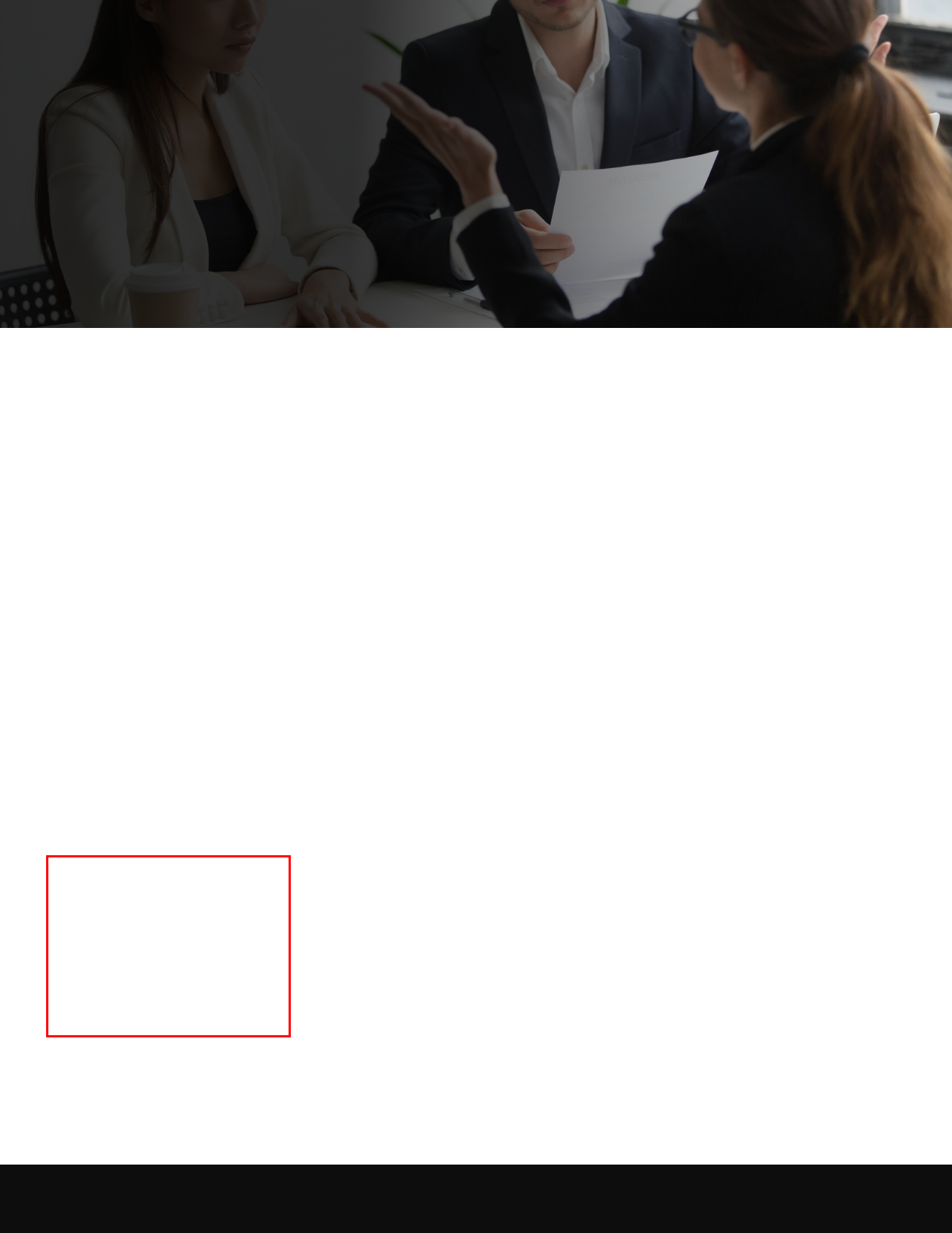Using the provided screenshot of a webpage, recognize and generate the text found within the red rectangle bounding box.

At our 3D game level design studio, we’re a passionate team of experienced designers and developers, committed to creating immersive, captivating gaming experiences. Our love for gaming drives our pursuit of excellence in every project.